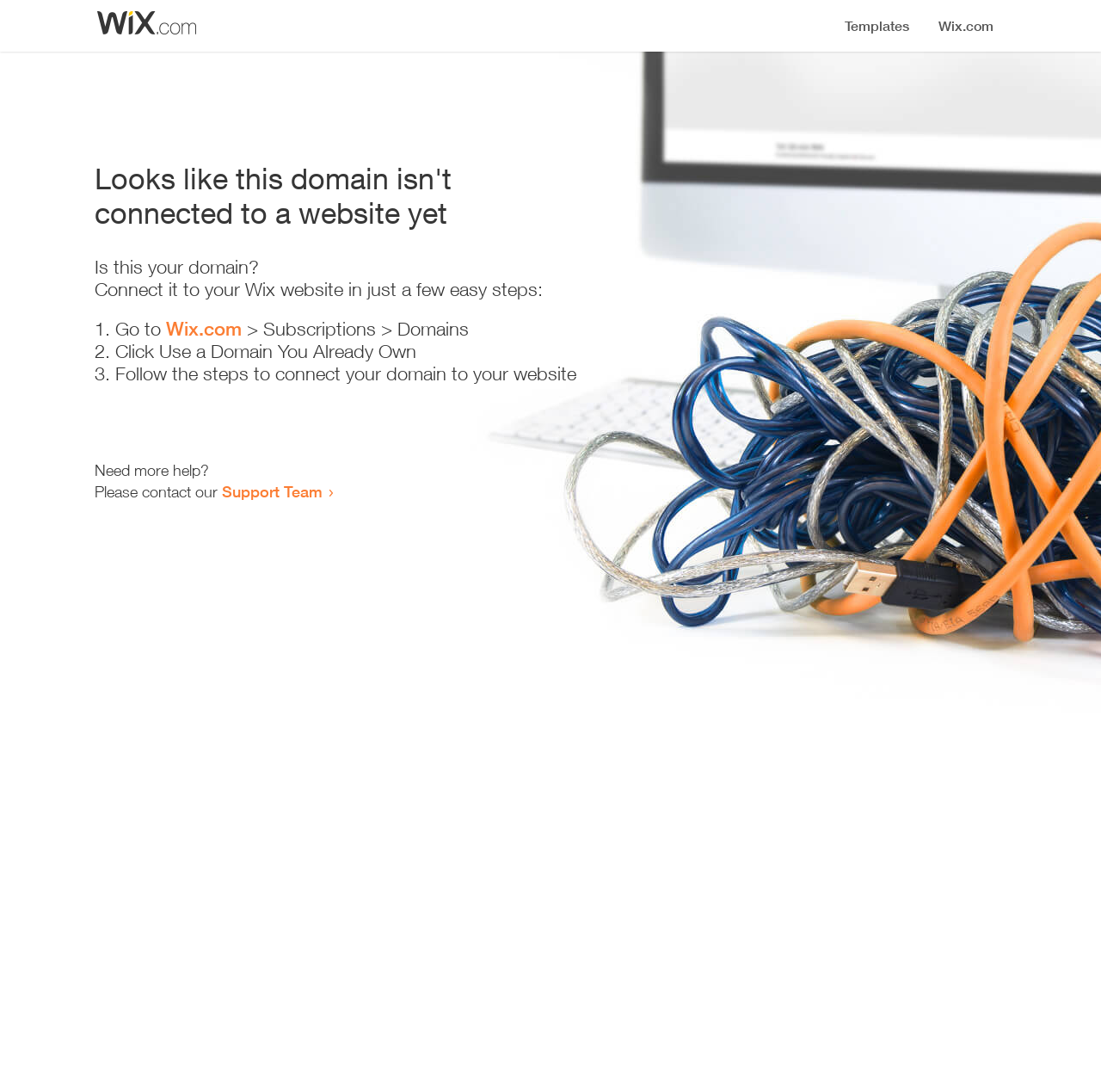Determine the bounding box for the HTML element described here: "Support Team". The coordinates should be given as [left, top, right, bottom] with each number being a float between 0 and 1.

[0.202, 0.441, 0.293, 0.459]